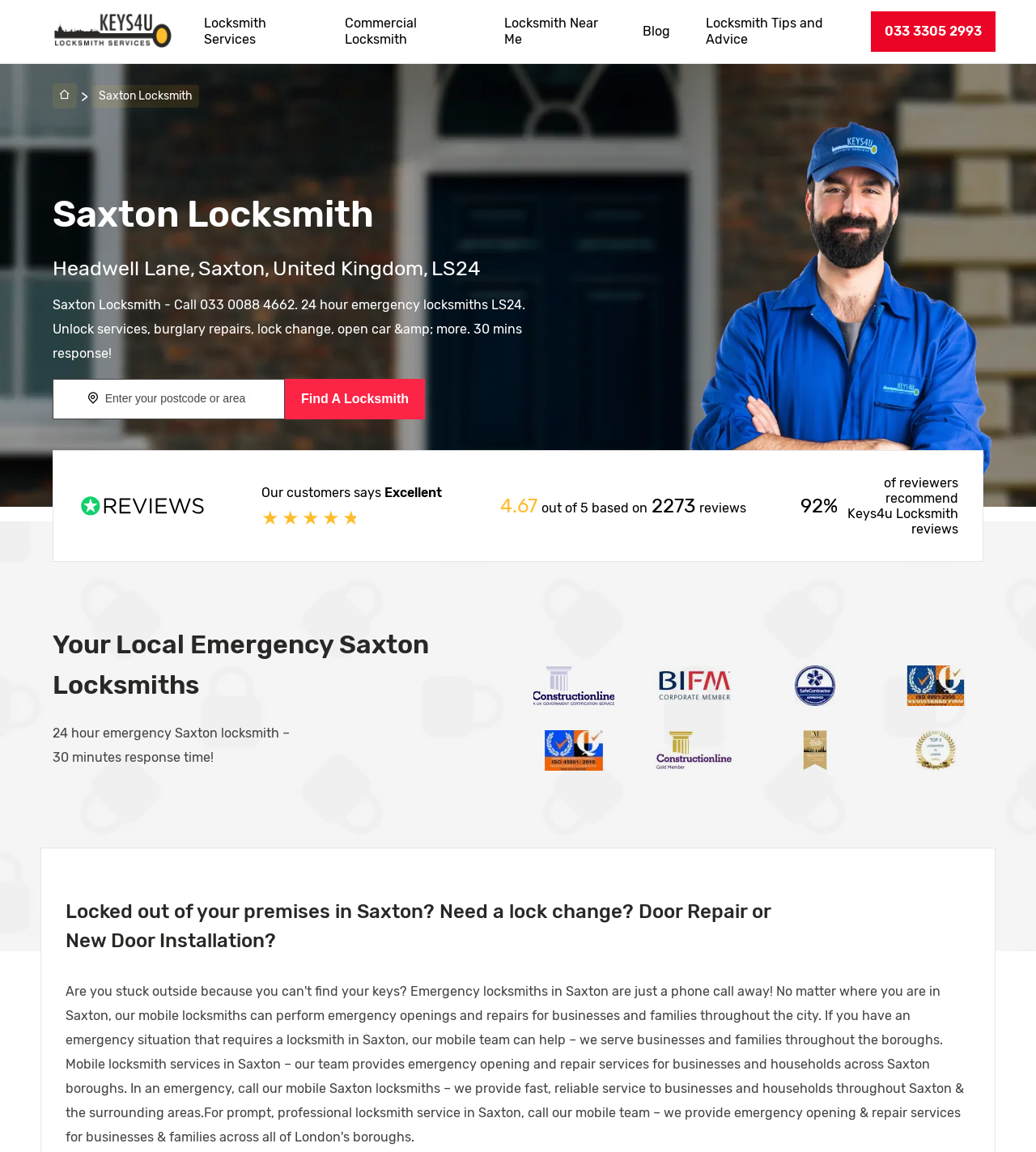Find the bounding box coordinates of the element to click in order to complete the given instruction: "Contact via phone number."

None